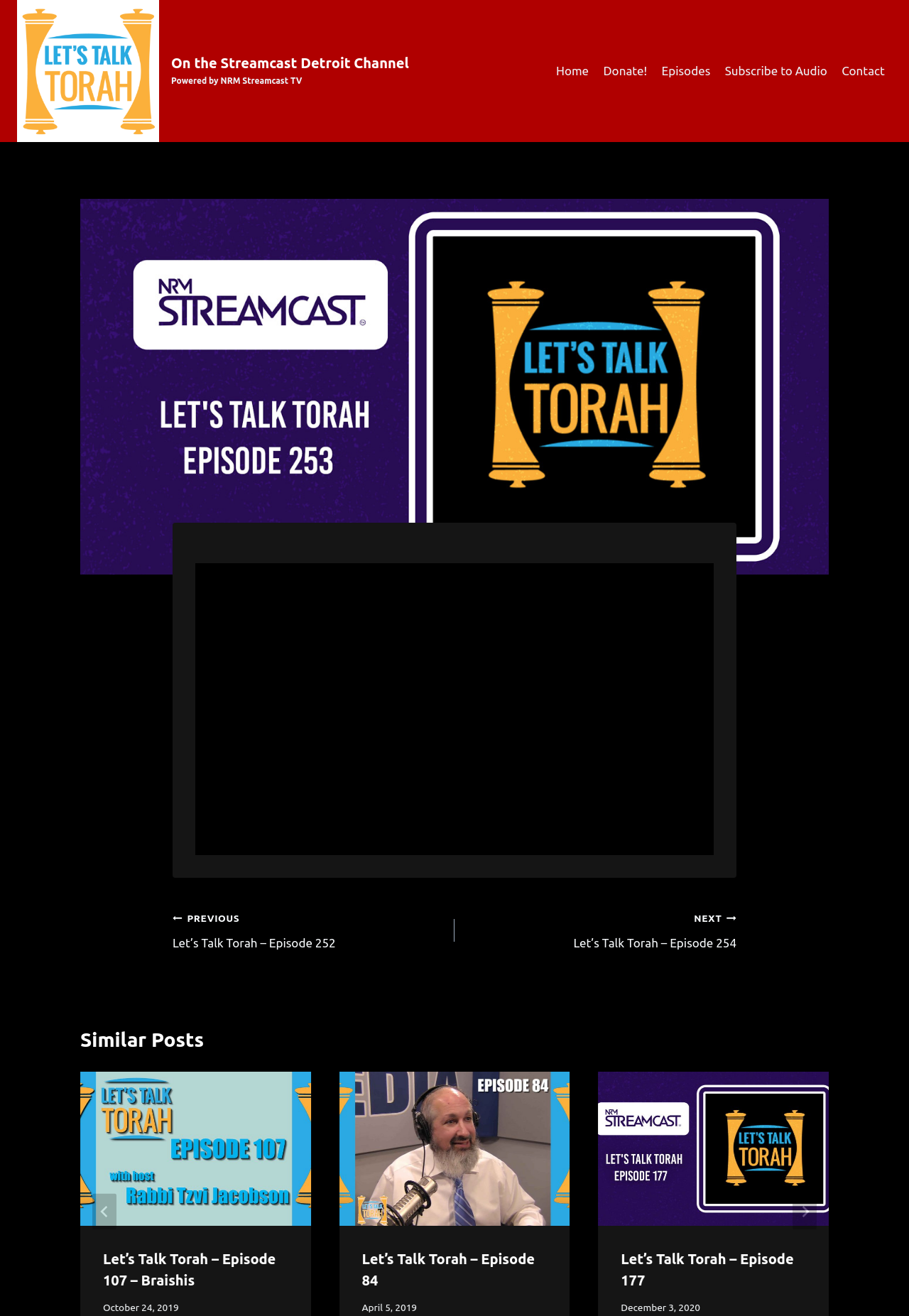How many navigation links are in the primary navigation?
Please use the visual content to give a single word or phrase answer.

5